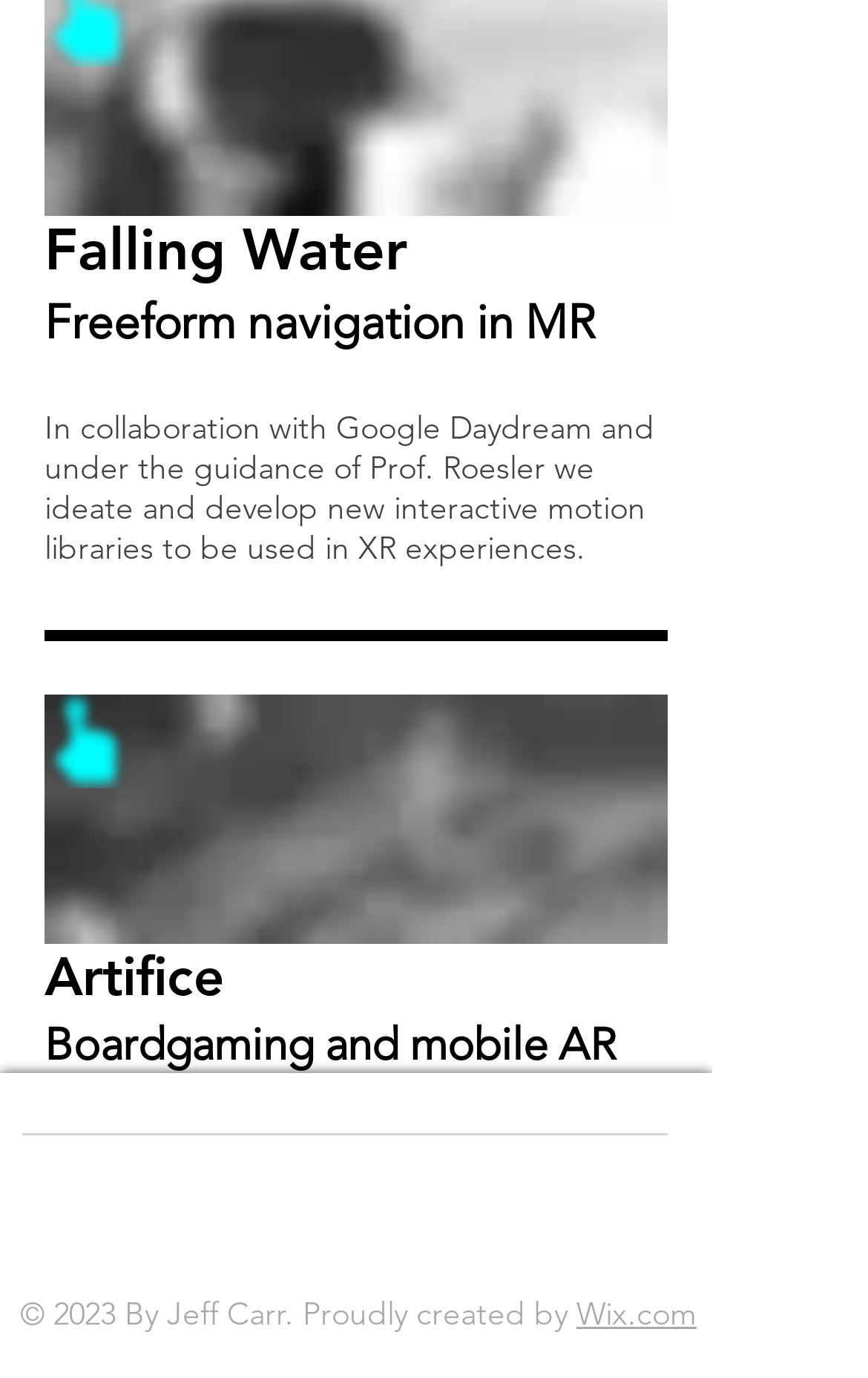Answer the question below using just one word or a short phrase: 
What is the name of the prototype shown in the image?

The SCAR Prototype